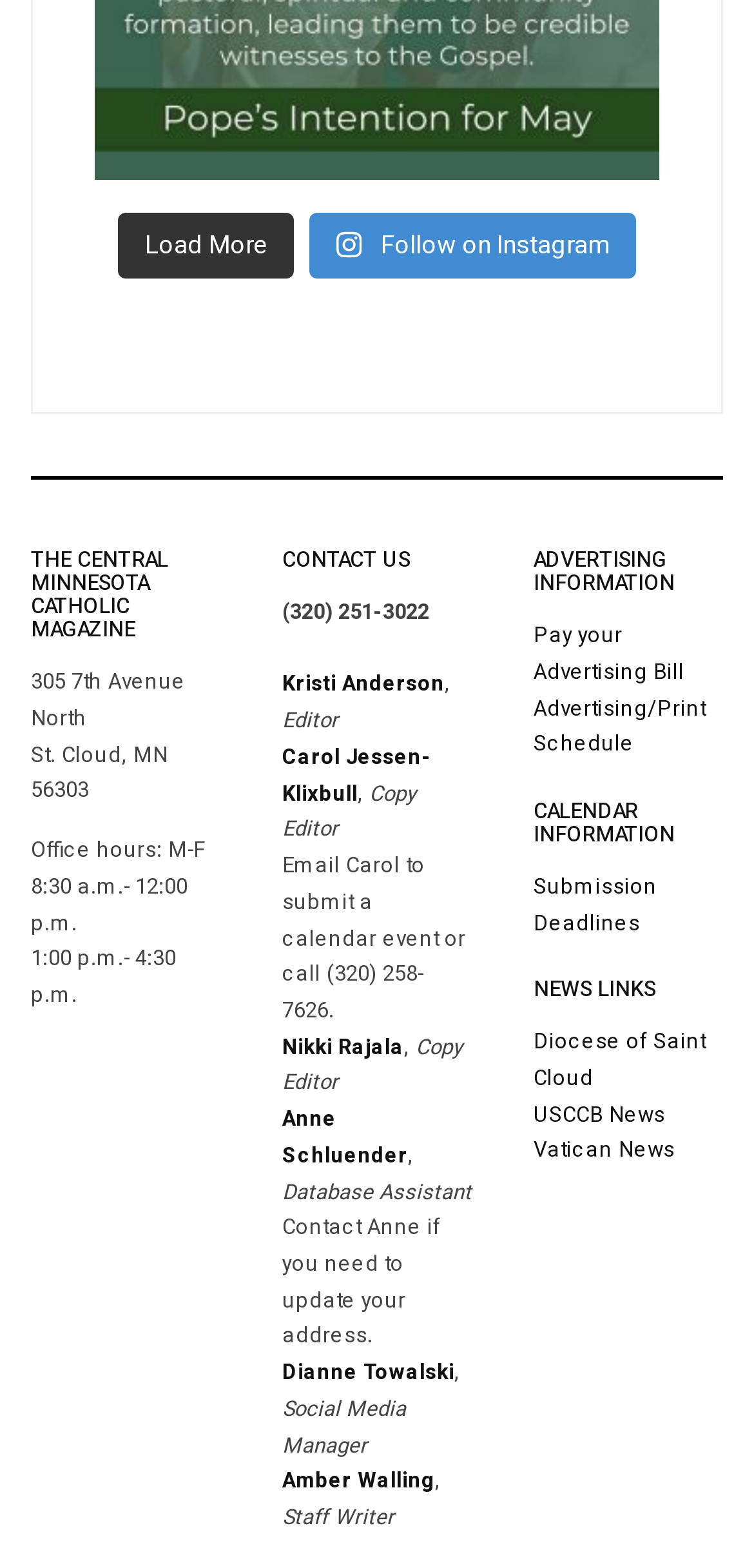Locate the bounding box coordinates for the element described below: "Anne Schluender". The coordinates must be four float values between 0 and 1, formatted as [left, top, right, bottom].

[0.374, 0.813, 0.541, 0.856]